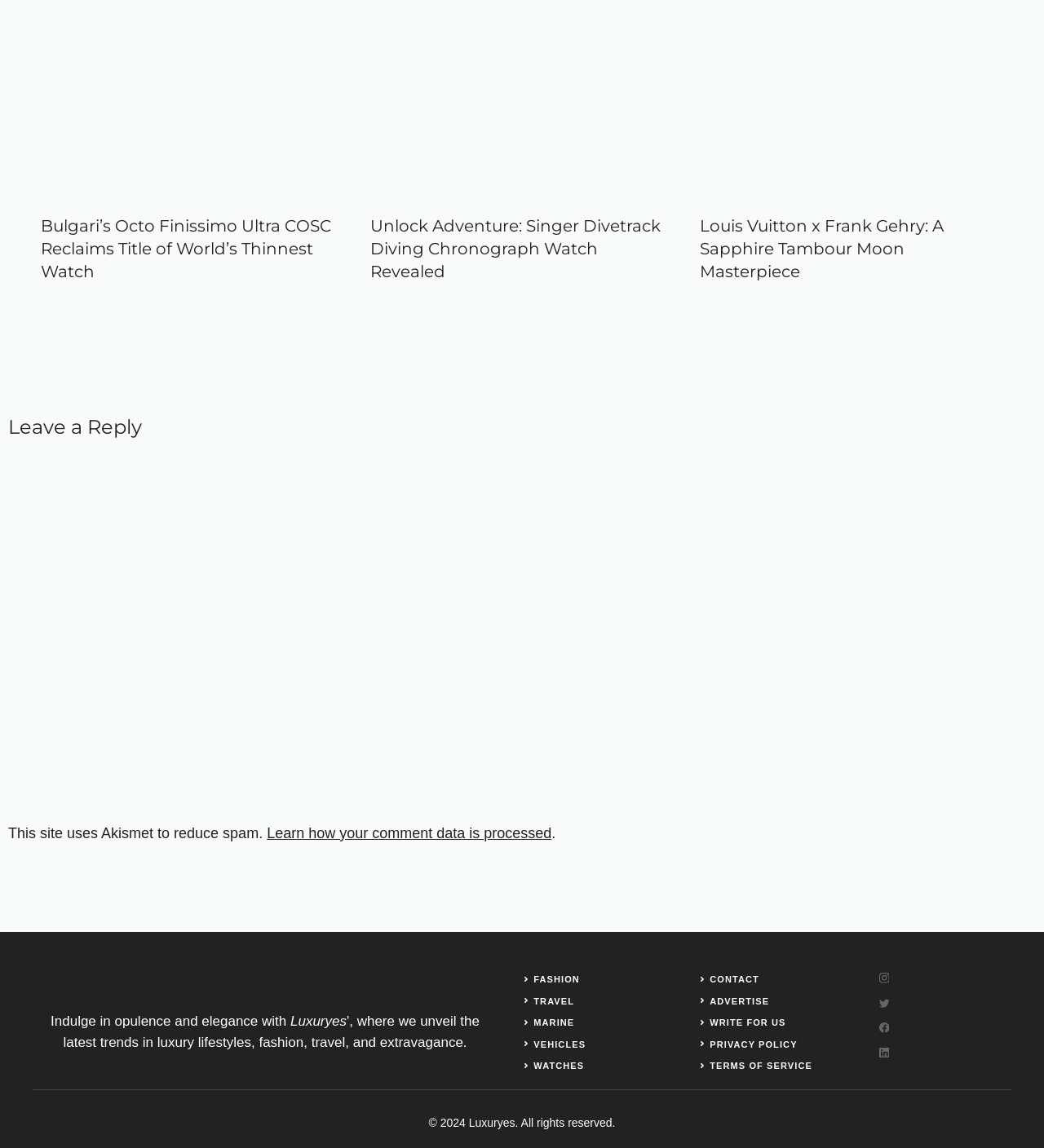Highlight the bounding box coordinates of the element you need to click to perform the following instruction: "Read about Singer Divetrack Diving Chronograph Watch."

[0.355, 0.188, 0.633, 0.245]